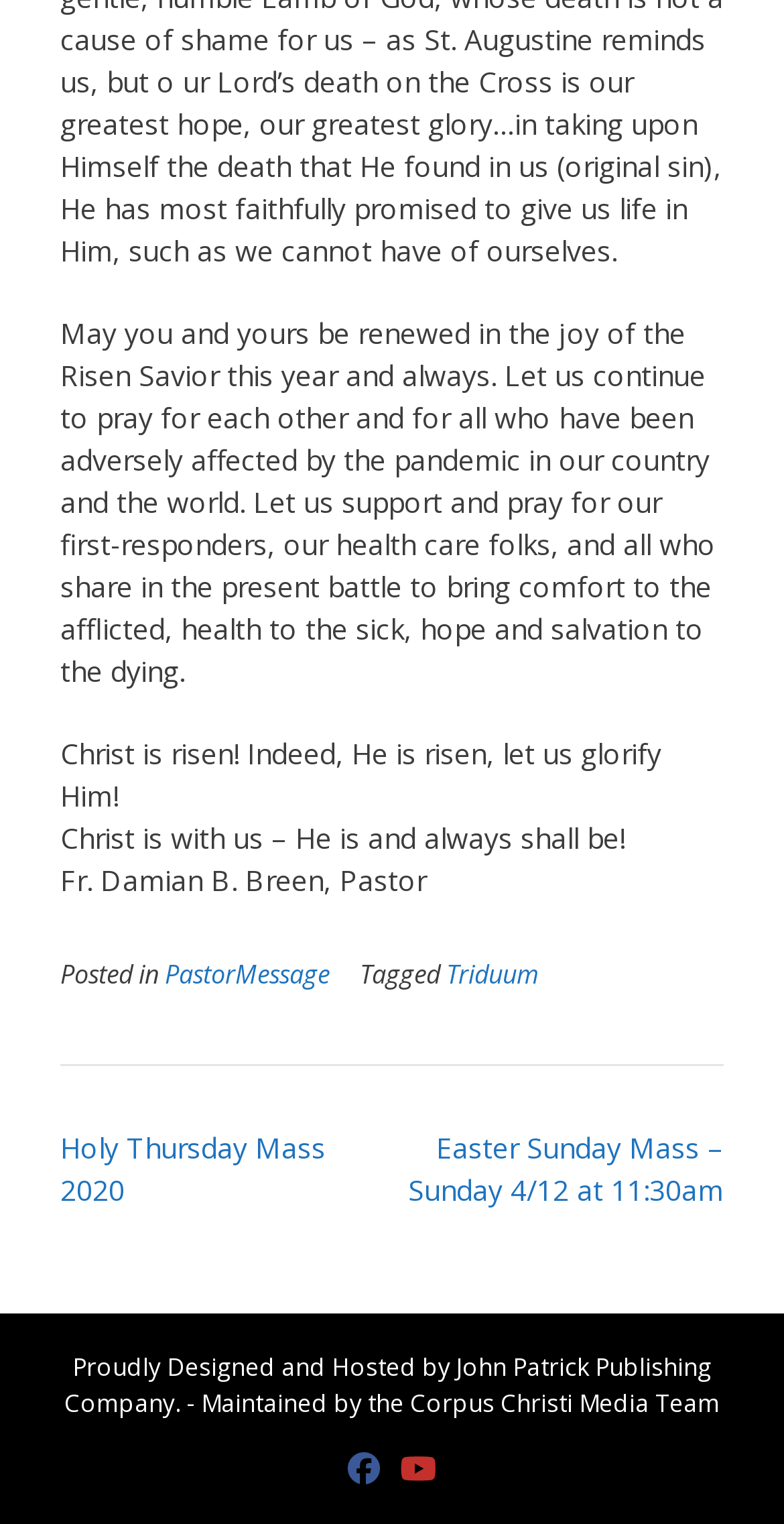What is the category of the current post?
Look at the image and respond to the question as thoroughly as possible.

The webpage contains a section that shows the category and tags of the current post. The category of the current post is 'PastorMessage', which indicates that it is a message from the pastor.